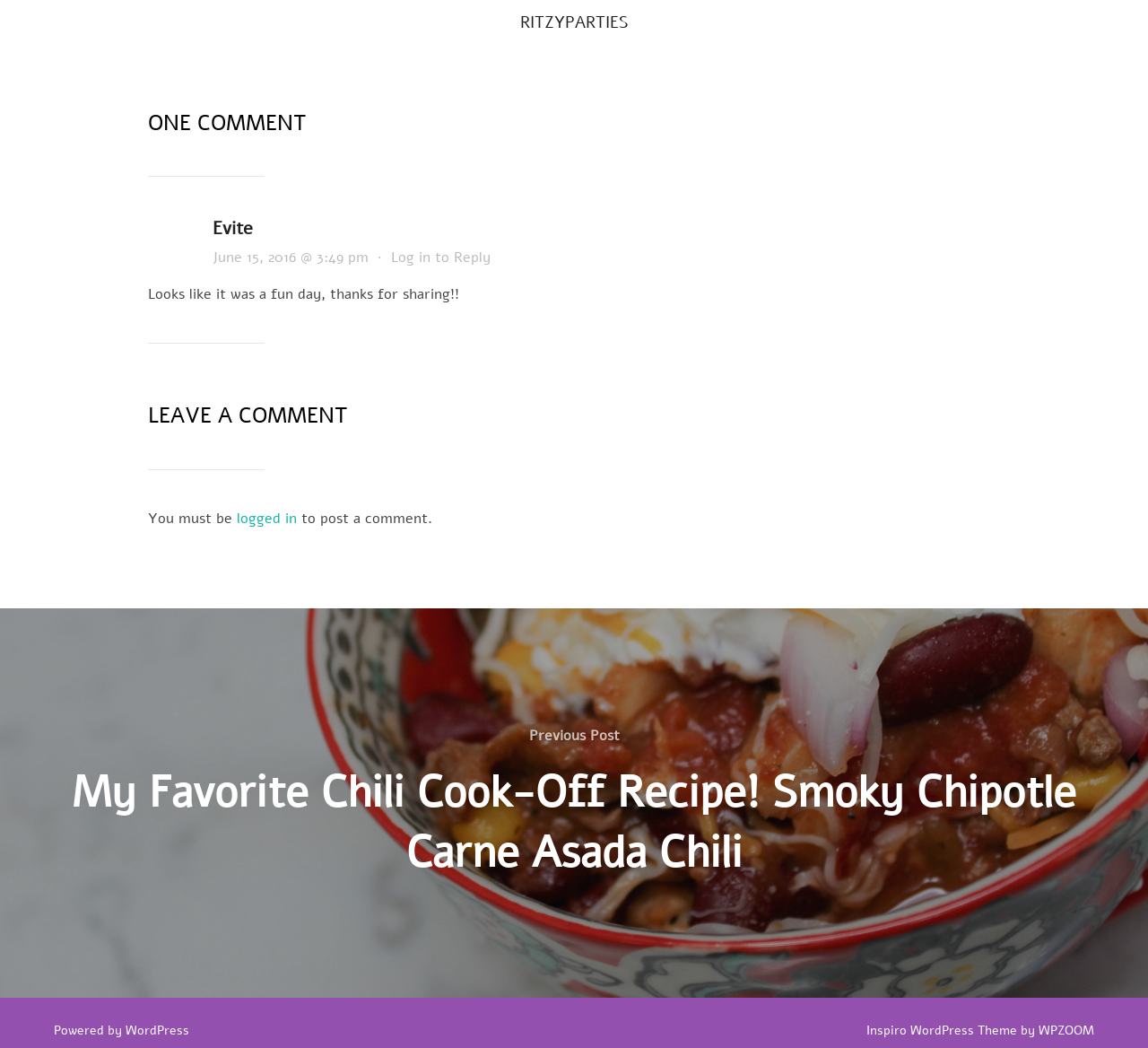What is the date of the comment?
Respond to the question with a single word or phrase according to the image.

June 15, 2016